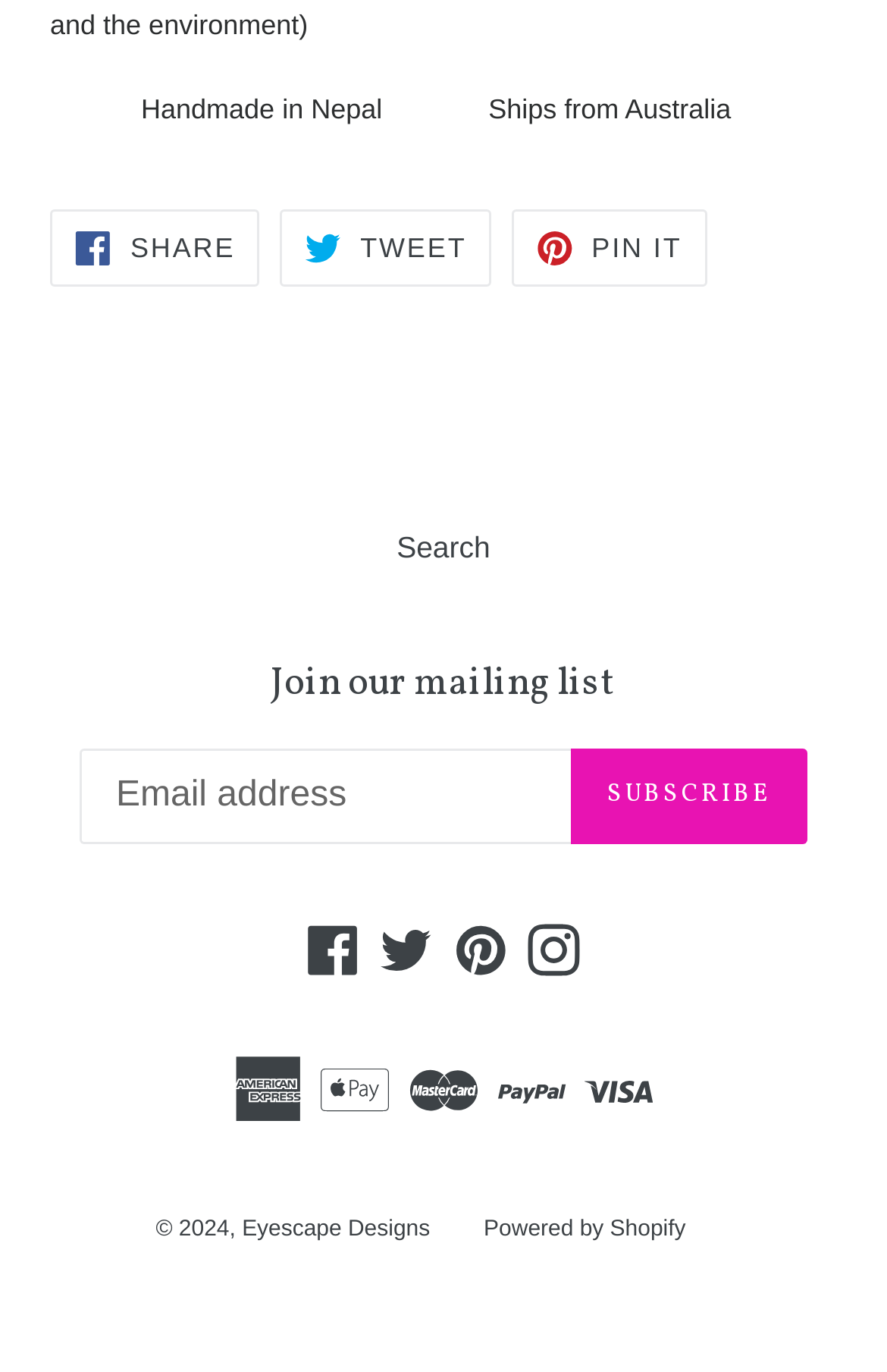How can users share the webpage on social media?
Carefully examine the image and provide a detailed answer to the question.

The answer can be found in the link elements at the top of the webpage, which provide options to share the webpage on Facebook, Twitter, and Pinterest.